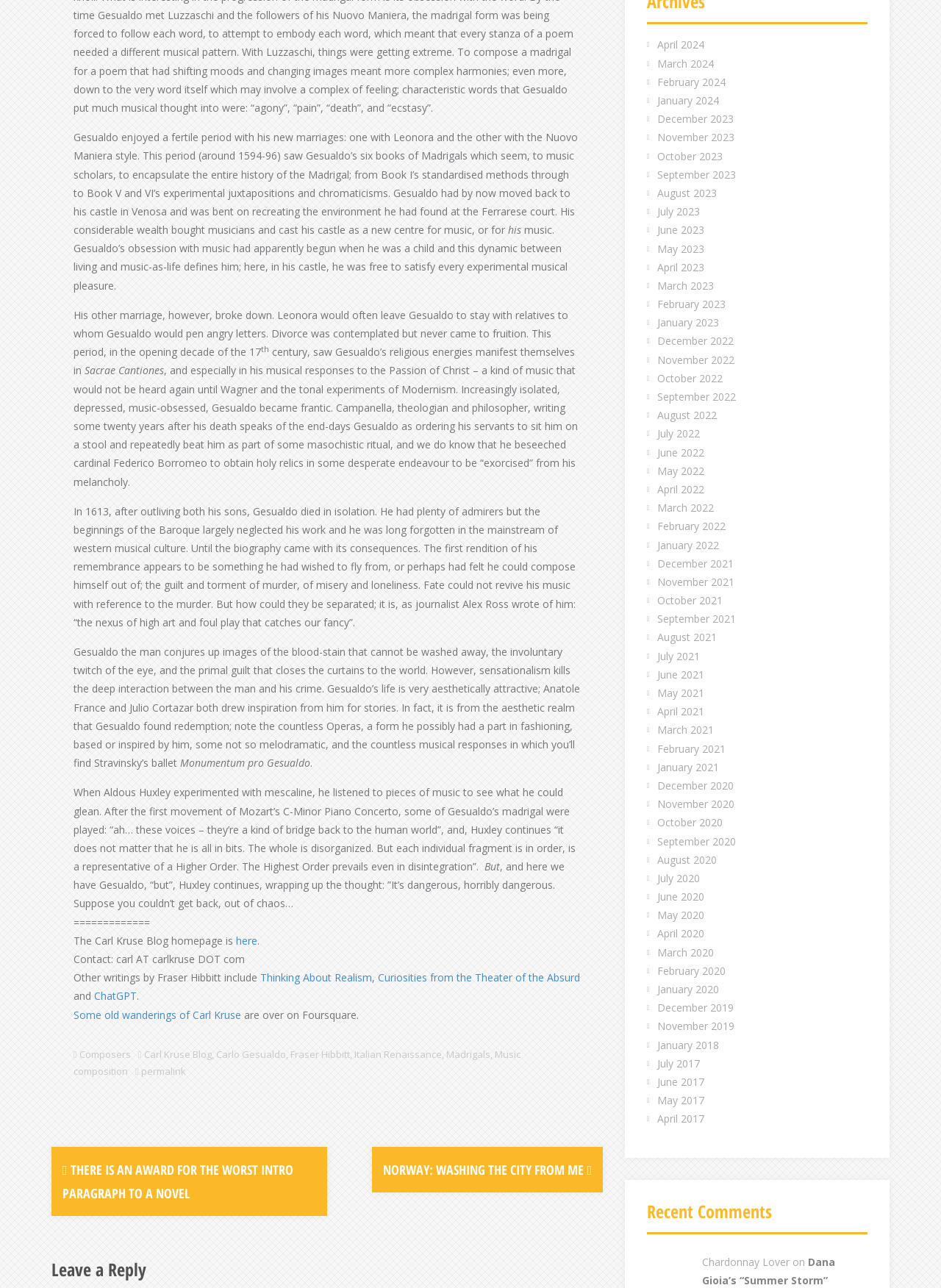Locate the bounding box coordinates of the region to be clicked to comply with the following instruction: "Click the link to the Carl Kruse Blog homepage". The coordinates must be four float numbers between 0 and 1, in the form [left, top, right, bottom].

[0.078, 0.725, 0.251, 0.736]